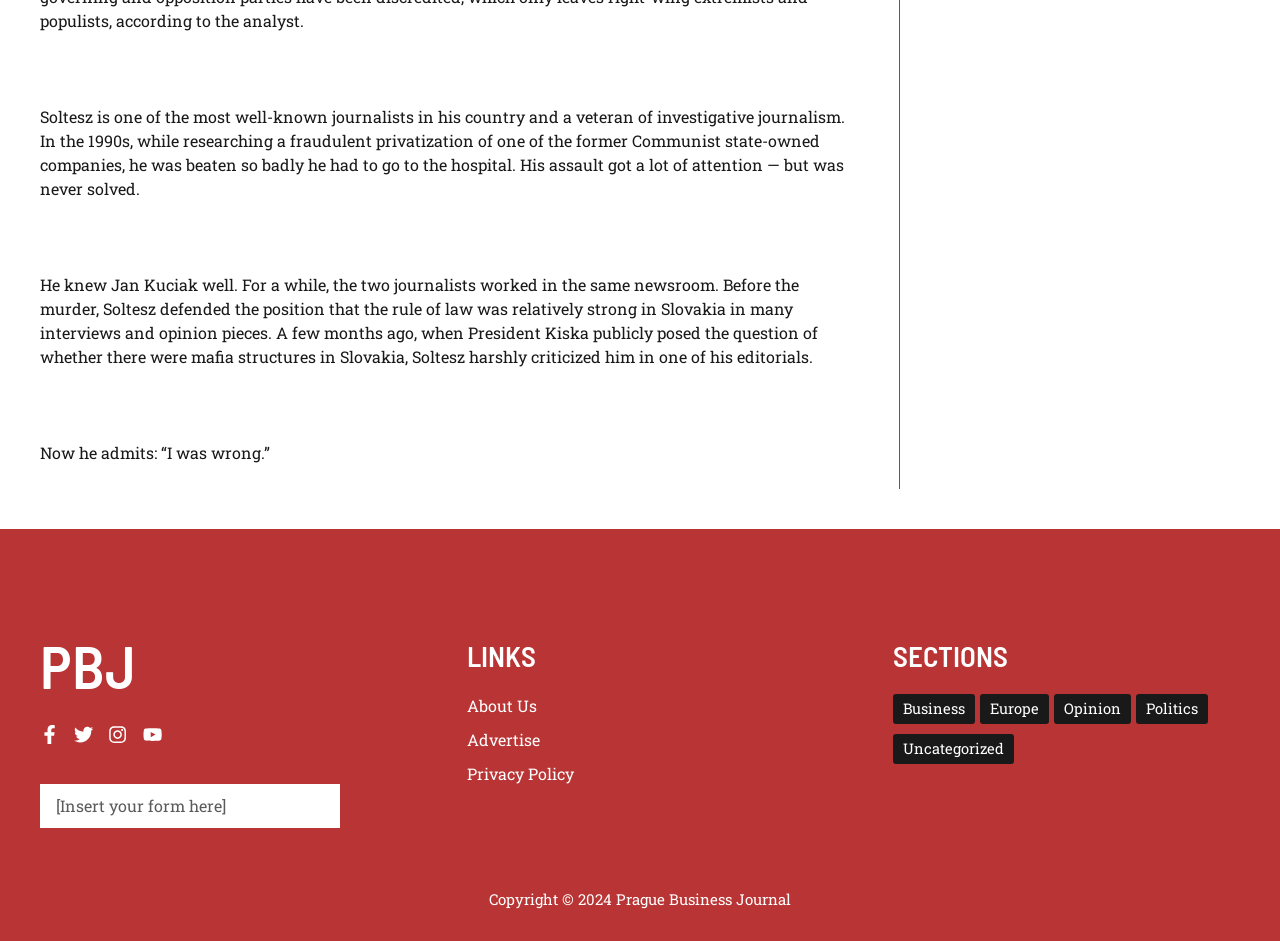Determine the bounding box coordinates of the region that needs to be clicked to achieve the task: "click on Privacy Policy".

[0.365, 0.811, 0.448, 0.833]